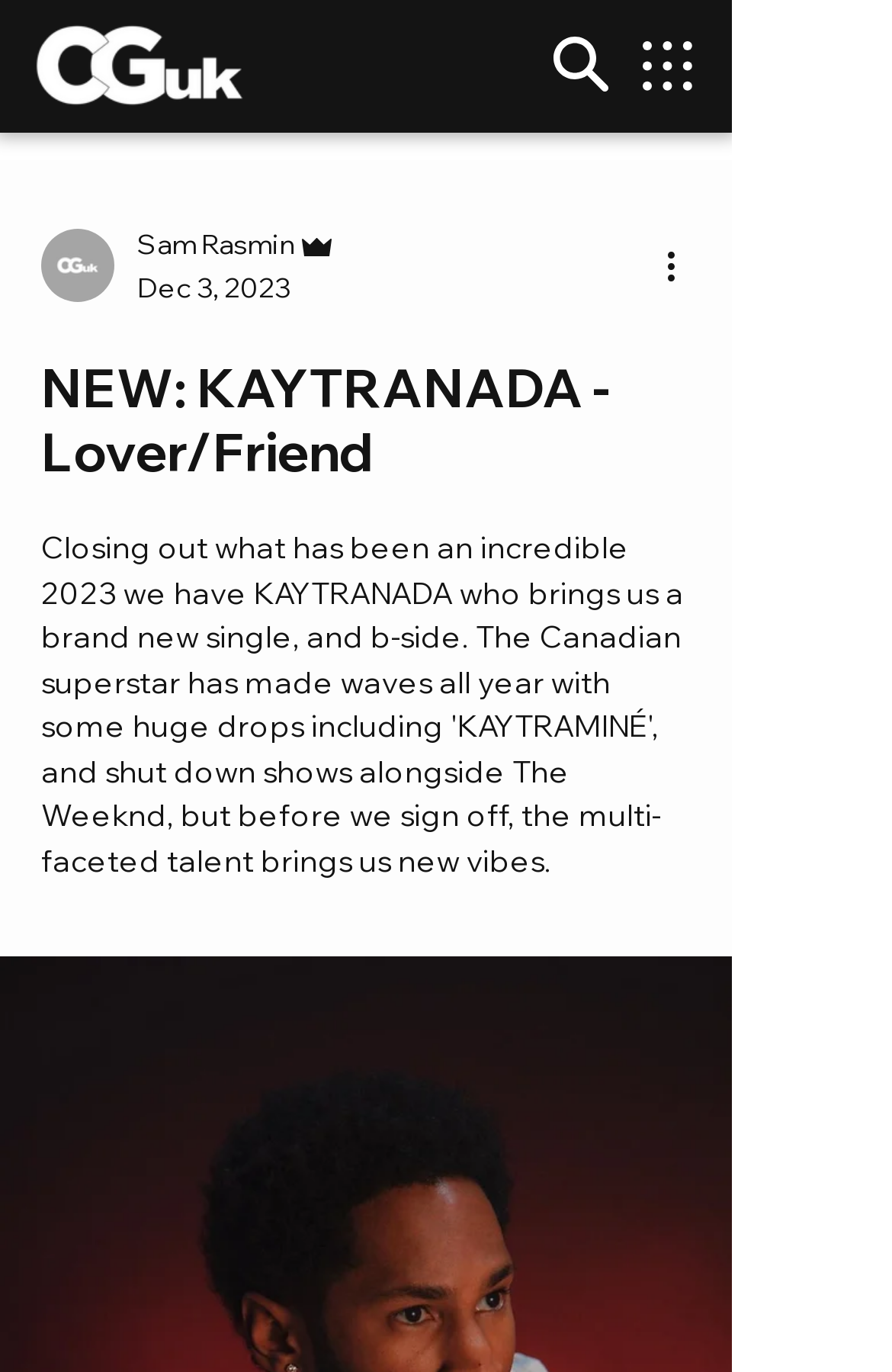What is the role of Sam Rasmin?
Kindly offer a detailed explanation using the data available in the image.

I found the role by looking at the element with the text 'Admin' which is located next to the author's name and below the writer's picture.